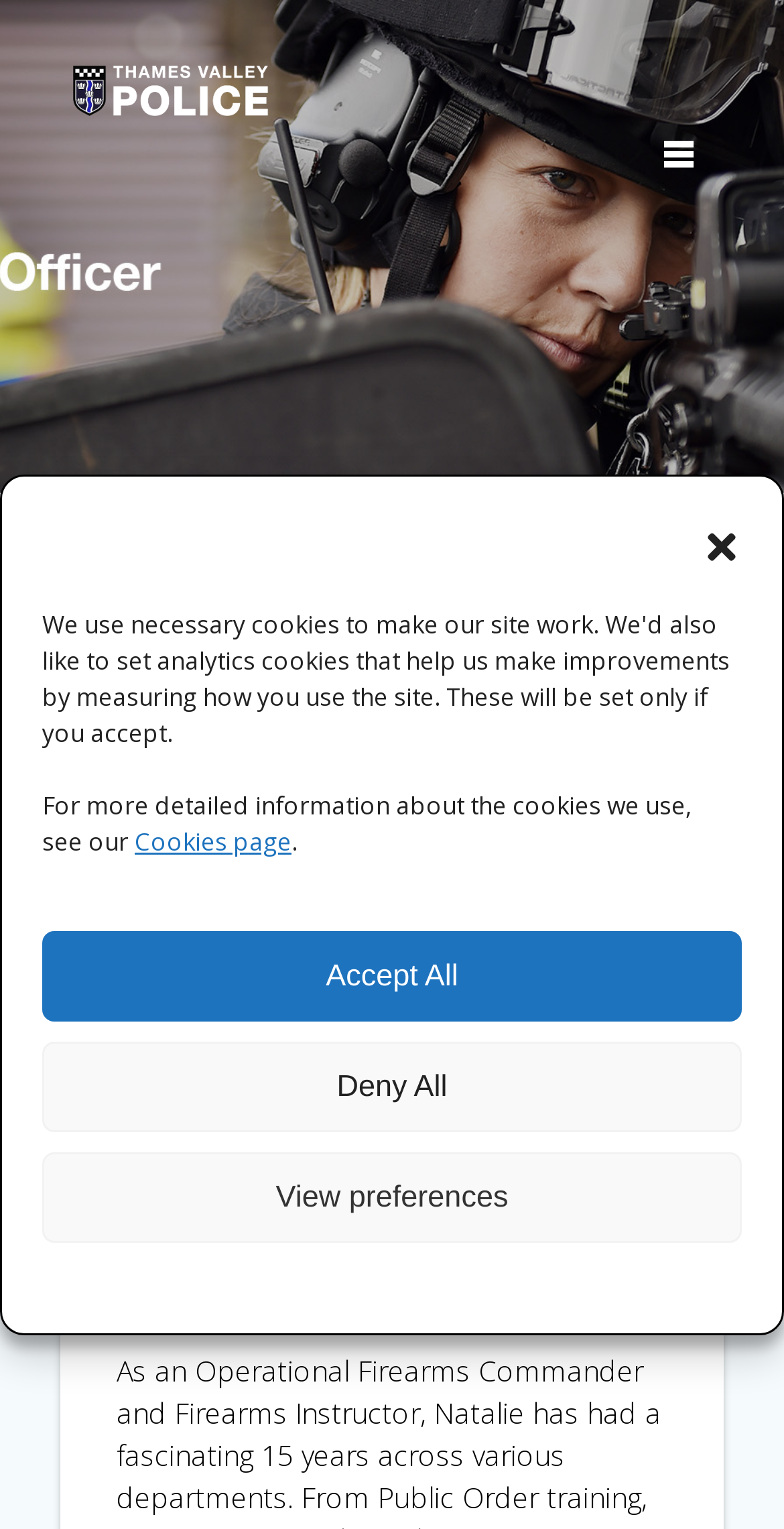Use a single word or phrase to answer this question: 
What type of training has Natalie received?

Public Order, Taser, Pursuit Driver